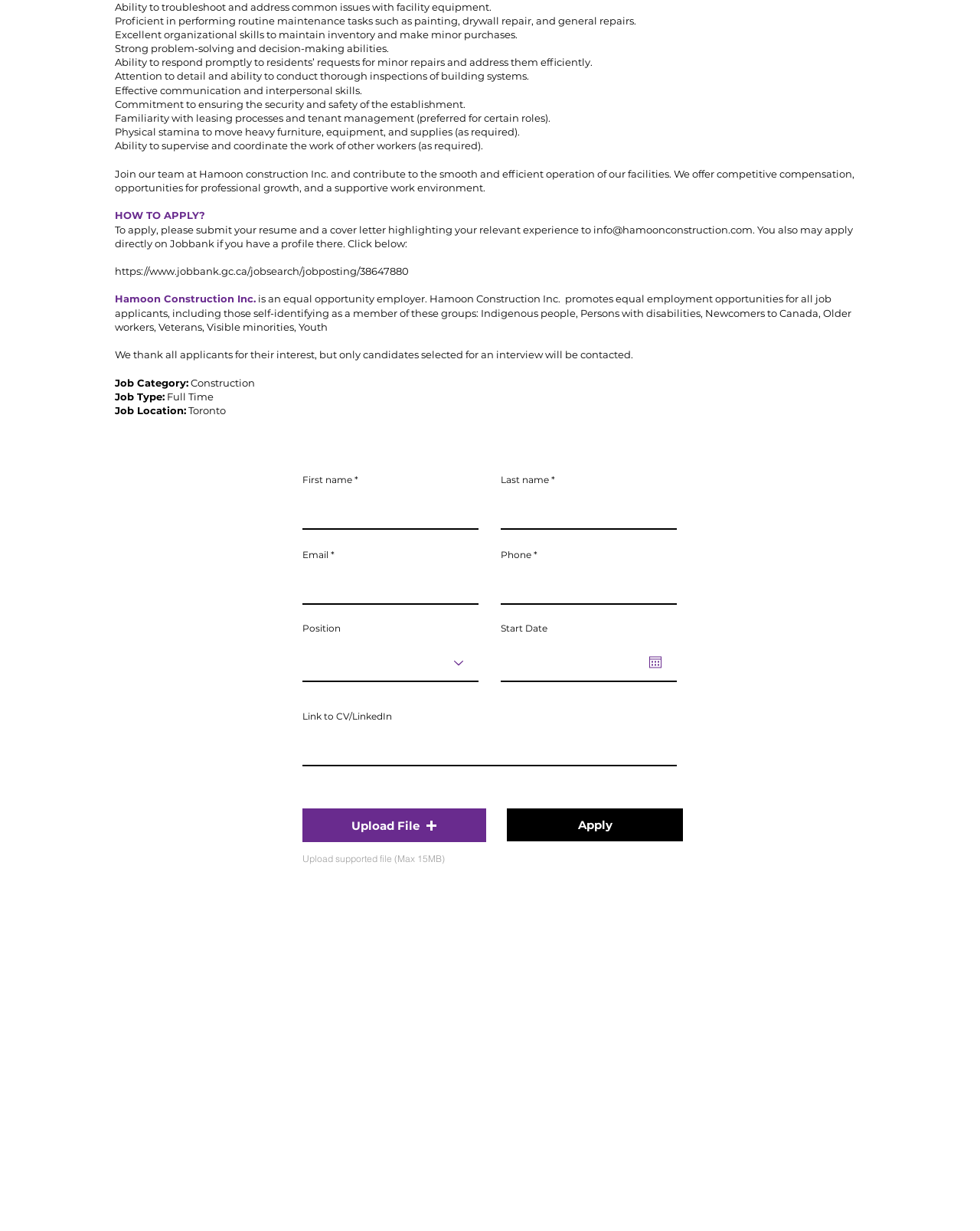Pinpoint the bounding box coordinates of the element you need to click to execute the following instruction: "Upload file". The bounding box should be represented by four float numbers between 0 and 1, in the format [left, top, right, bottom].

[0.309, 0.657, 0.496, 0.684]